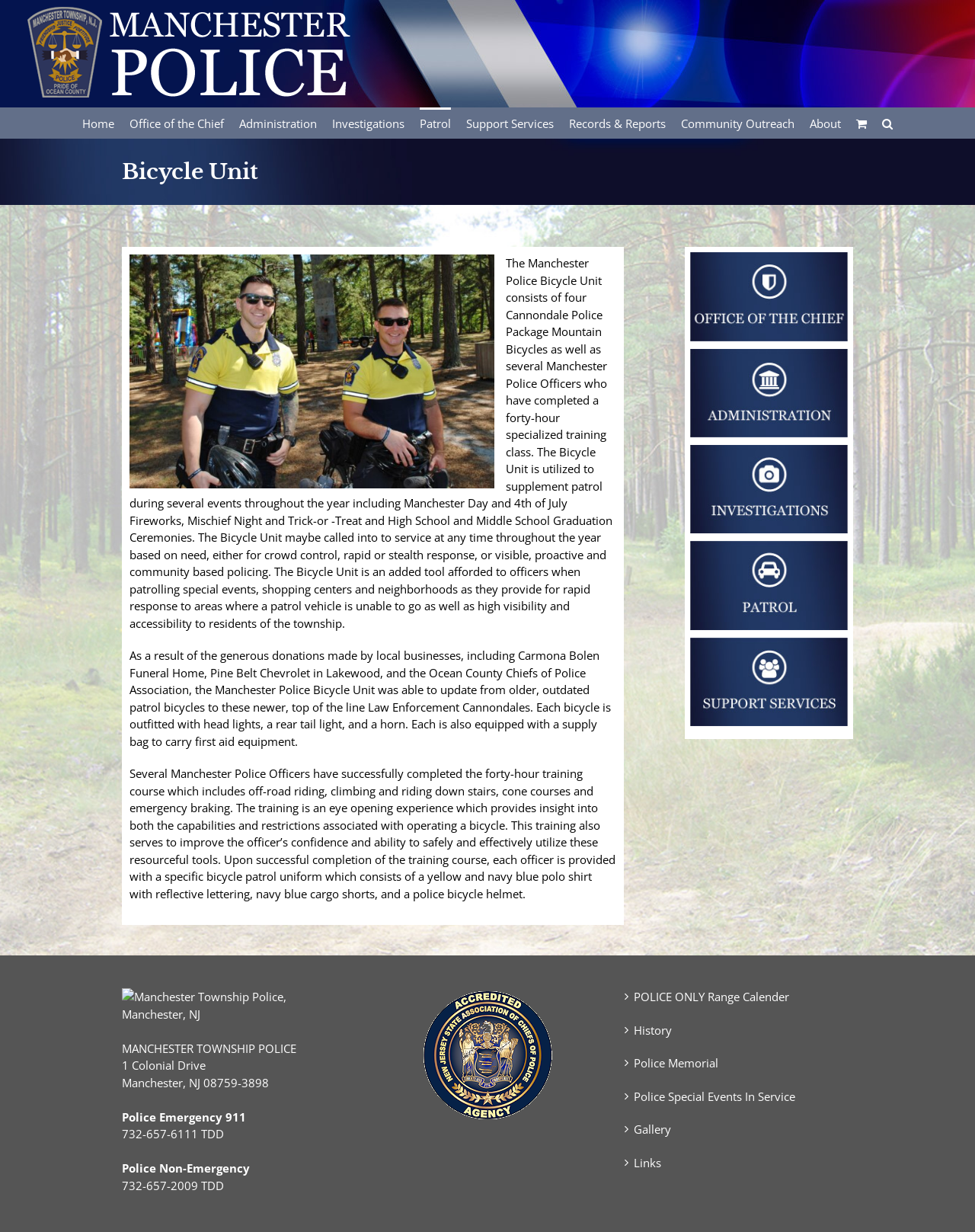Specify the bounding box coordinates of the area to click in order to follow the given instruction: "Search."

[0.905, 0.087, 0.916, 0.112]